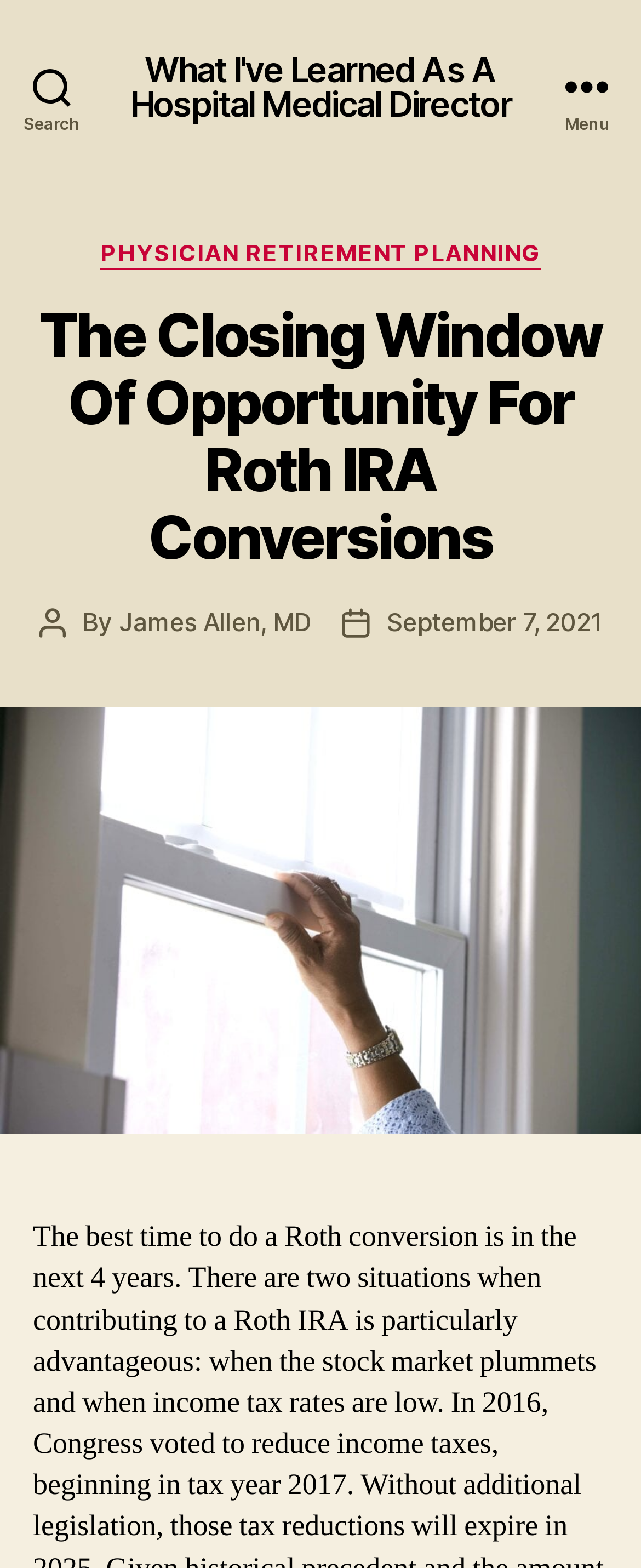What is the primary heading on this webpage?

The Closing Window Of Opportunity For Roth IRA Conversions